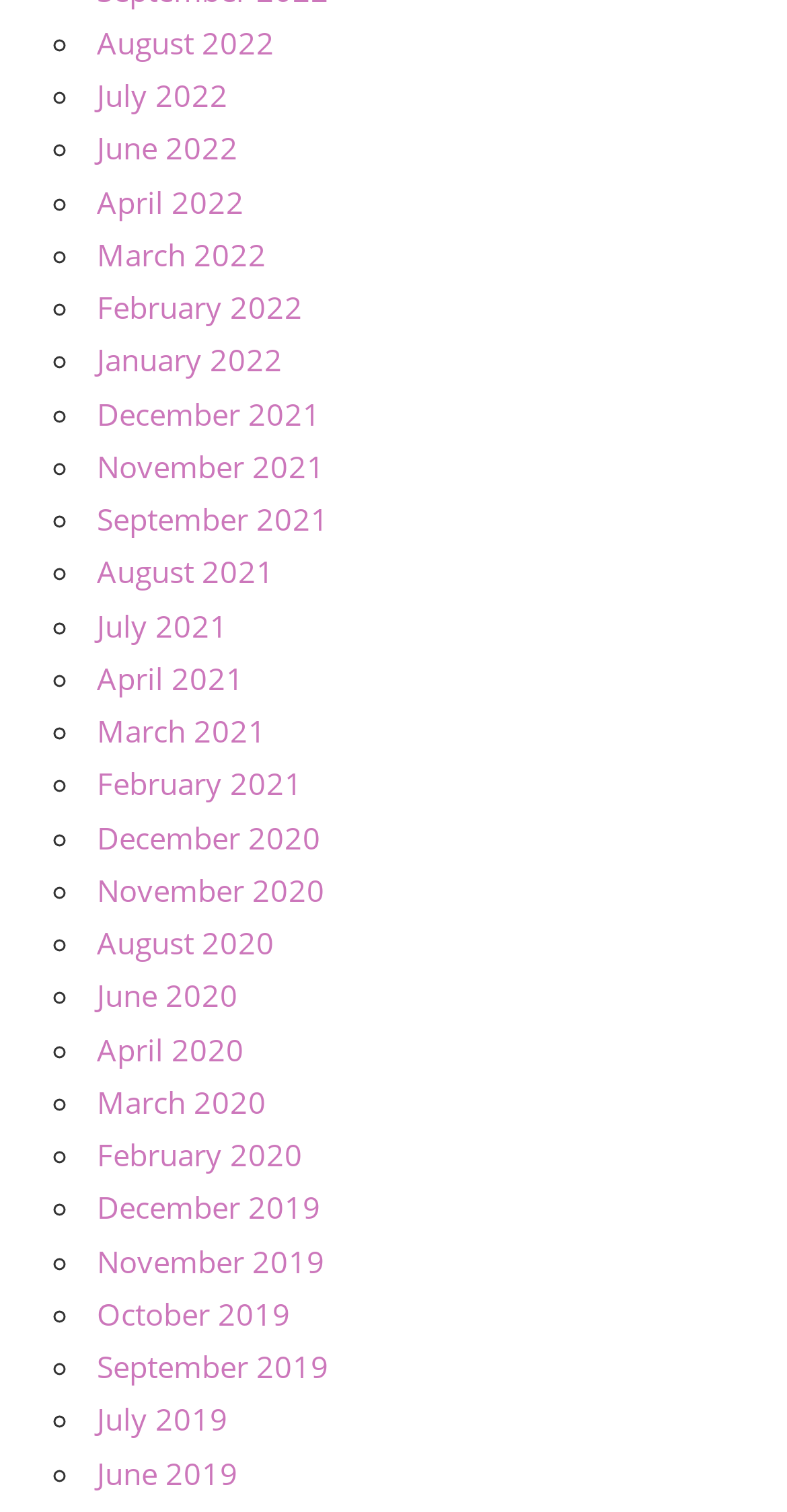Please specify the bounding box coordinates in the format (top-left x, top-left y, bottom-right x, bottom-right y), with all values as floating point numbers between 0 and 1. Identify the bounding box of the UI element described by: October 2019

[0.123, 0.855, 0.369, 0.882]